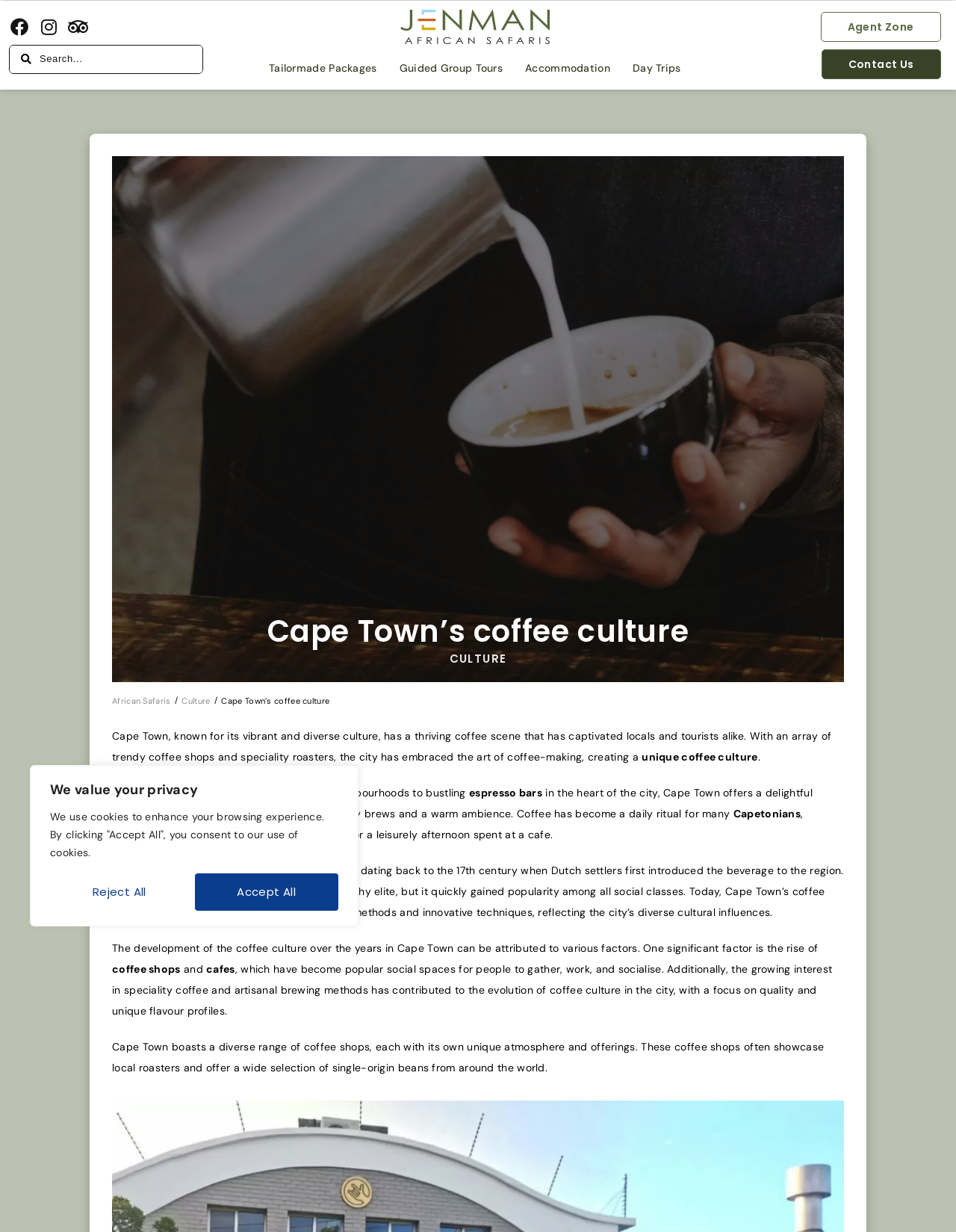What type of coffee is focused on in Cape Town's coffee culture?
Please provide a detailed and thorough answer to the question.

This answer can be obtained by reading the paragraph that starts with 'The growing interest in speciality coffee and artisanal brewing methods has contributed to the evolution of coffee culture in the city...' which clearly states that speciality coffee is a focus of Cape Town's coffee culture.